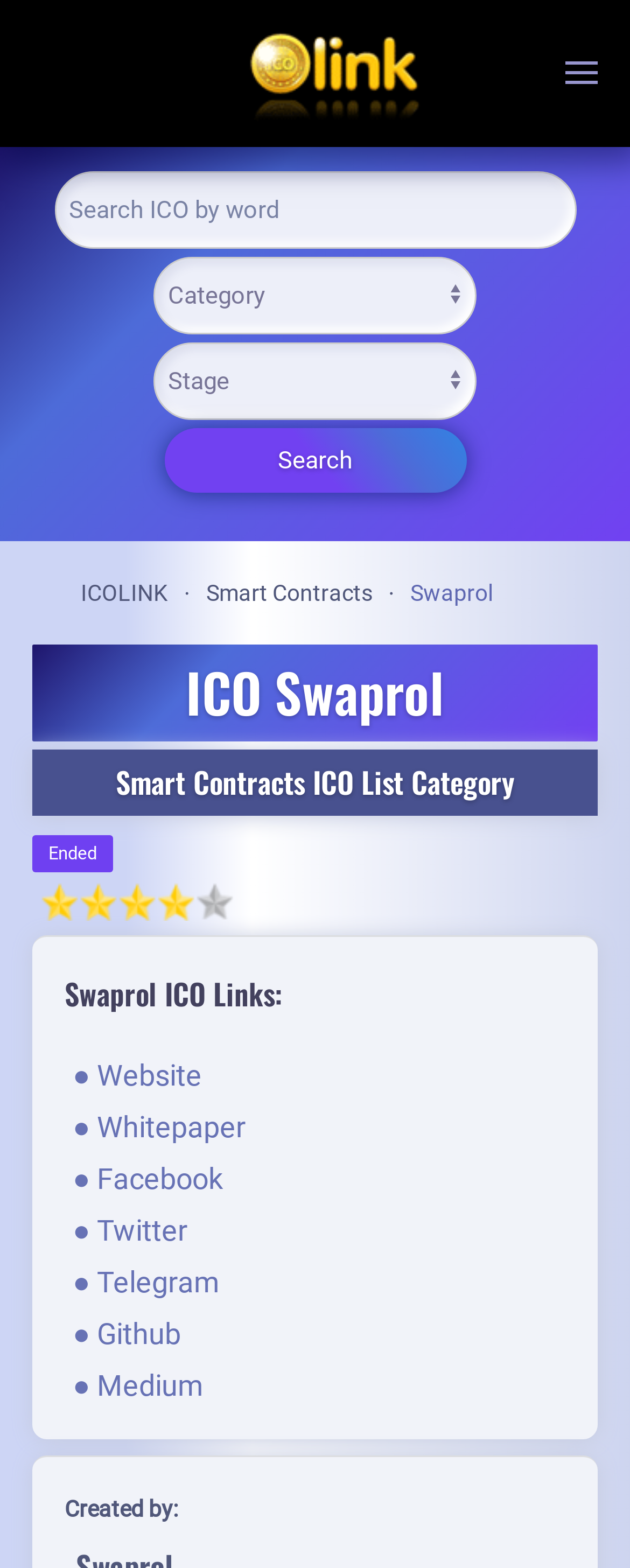Please locate the bounding box coordinates of the element that needs to be clicked to achieve the following instruction: "Search for an ICO". The coordinates should be four float numbers between 0 and 1, i.e., [left, top, right, bottom].

[0.086, 0.109, 0.914, 0.159]